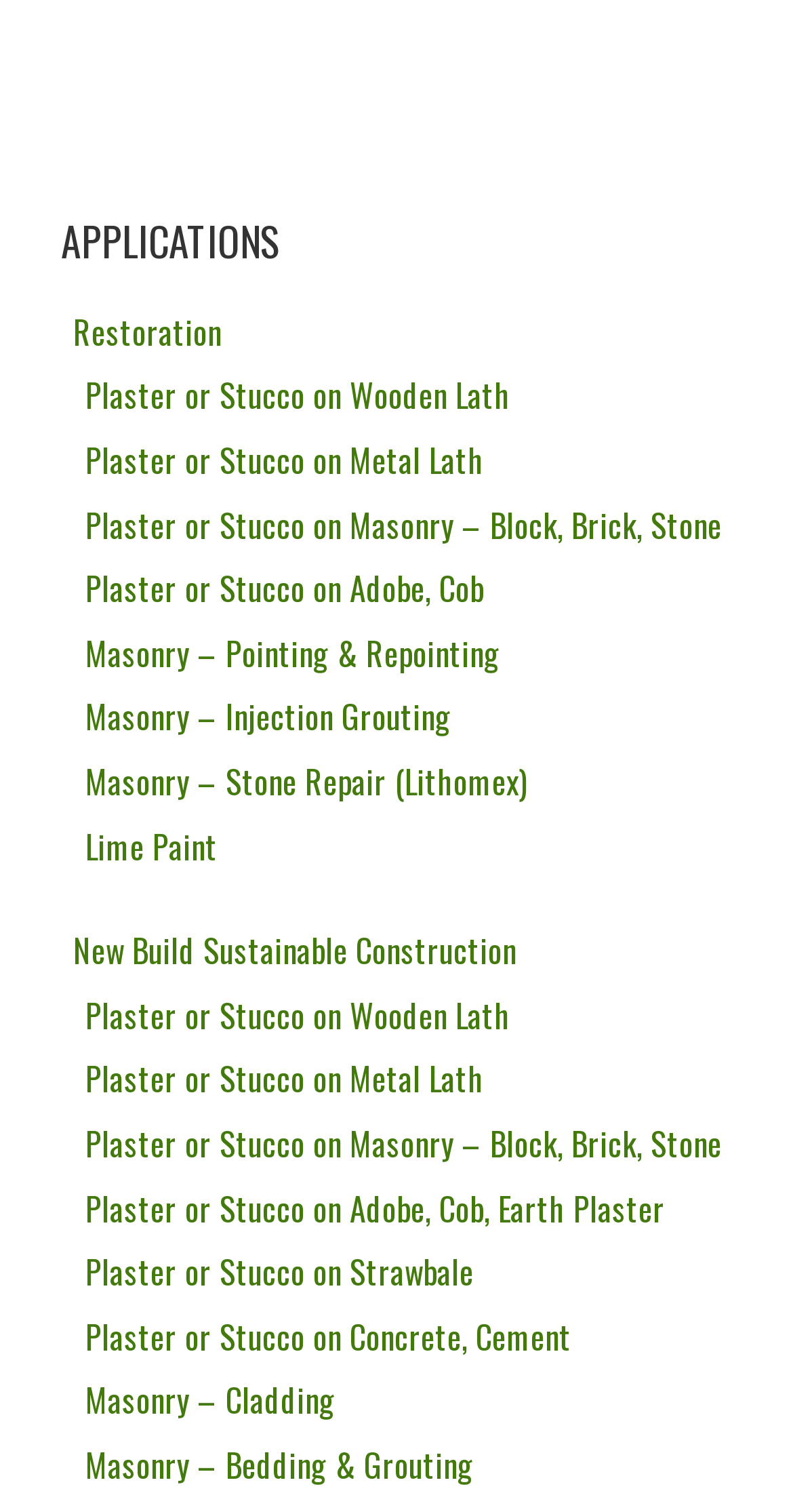Determine the bounding box coordinates of the area to click in order to meet this instruction: "Explore Masonry – Pointing & Repointing".

[0.108, 0.415, 0.631, 0.448]